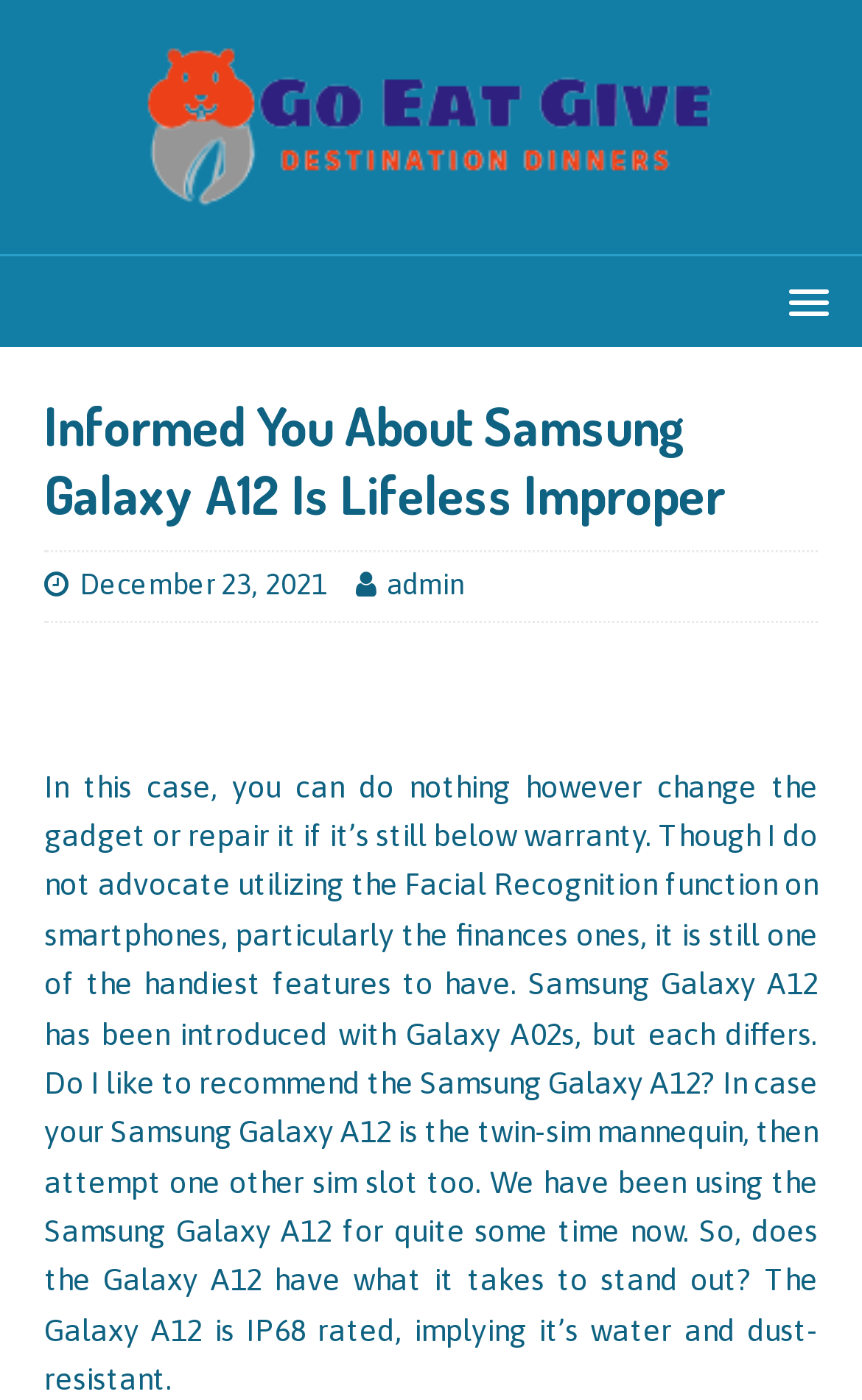Determine the bounding box coordinates for the UI element described. Format the coordinates as (top-left x, top-left y, bottom-right x, bottom-right y) and ensure all values are between 0 and 1. Element description: December 23, 2021

[0.092, 0.406, 0.379, 0.43]